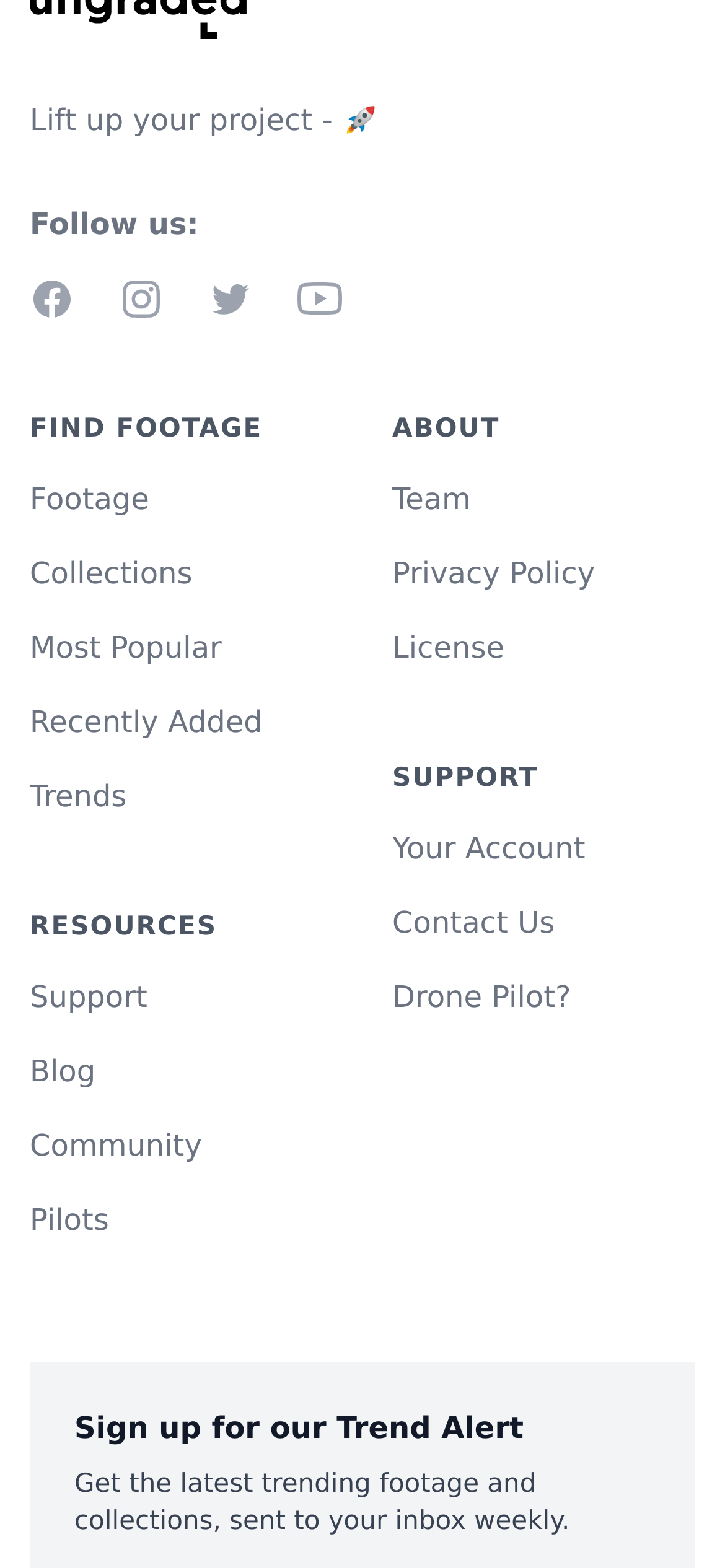Given the element description Twitter, predict the bounding box coordinates for the UI element in the webpage screenshot. The format should be (top-left x, top-left y, bottom-right x, bottom-right y), and the values should be between 0 and 1.

[0.287, 0.177, 0.349, 0.205]